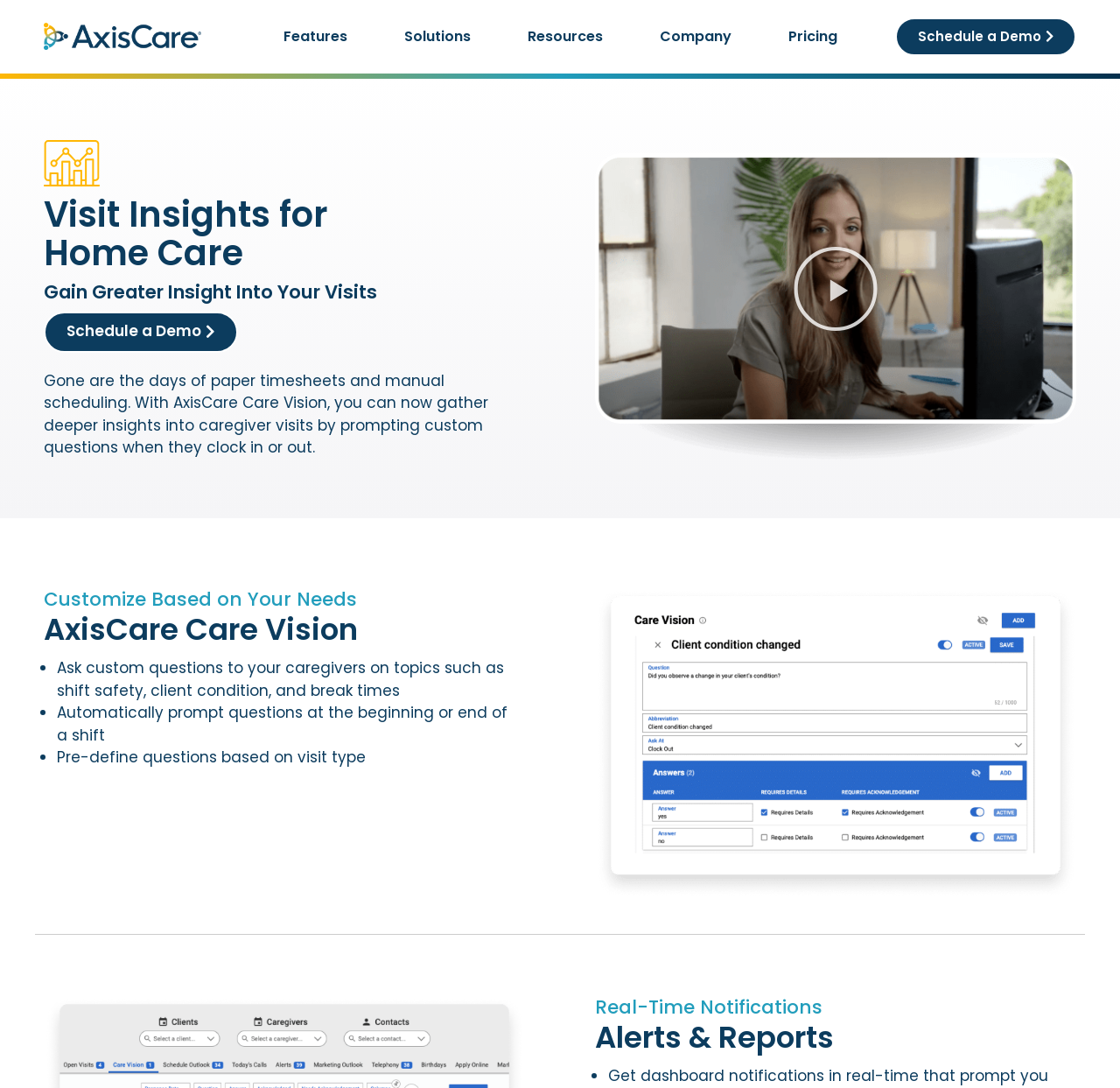What is the name of the software mentioned on the webpage?
Using the image, give a concise answer in the form of a single word or short phrase.

AxisCare